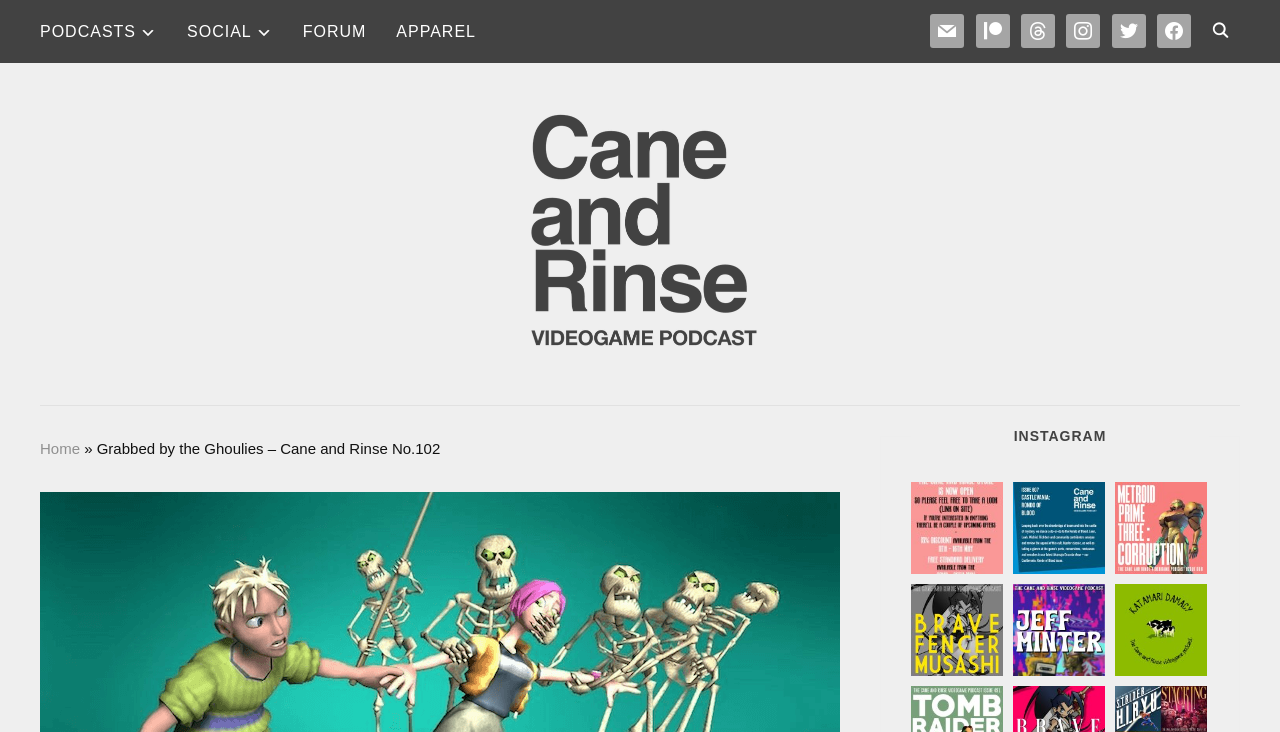What is the text of the first podcast link?
From the image, respond using a single word or phrase.

Grabbed by the Ghoulies – Cane and Rinse No.102